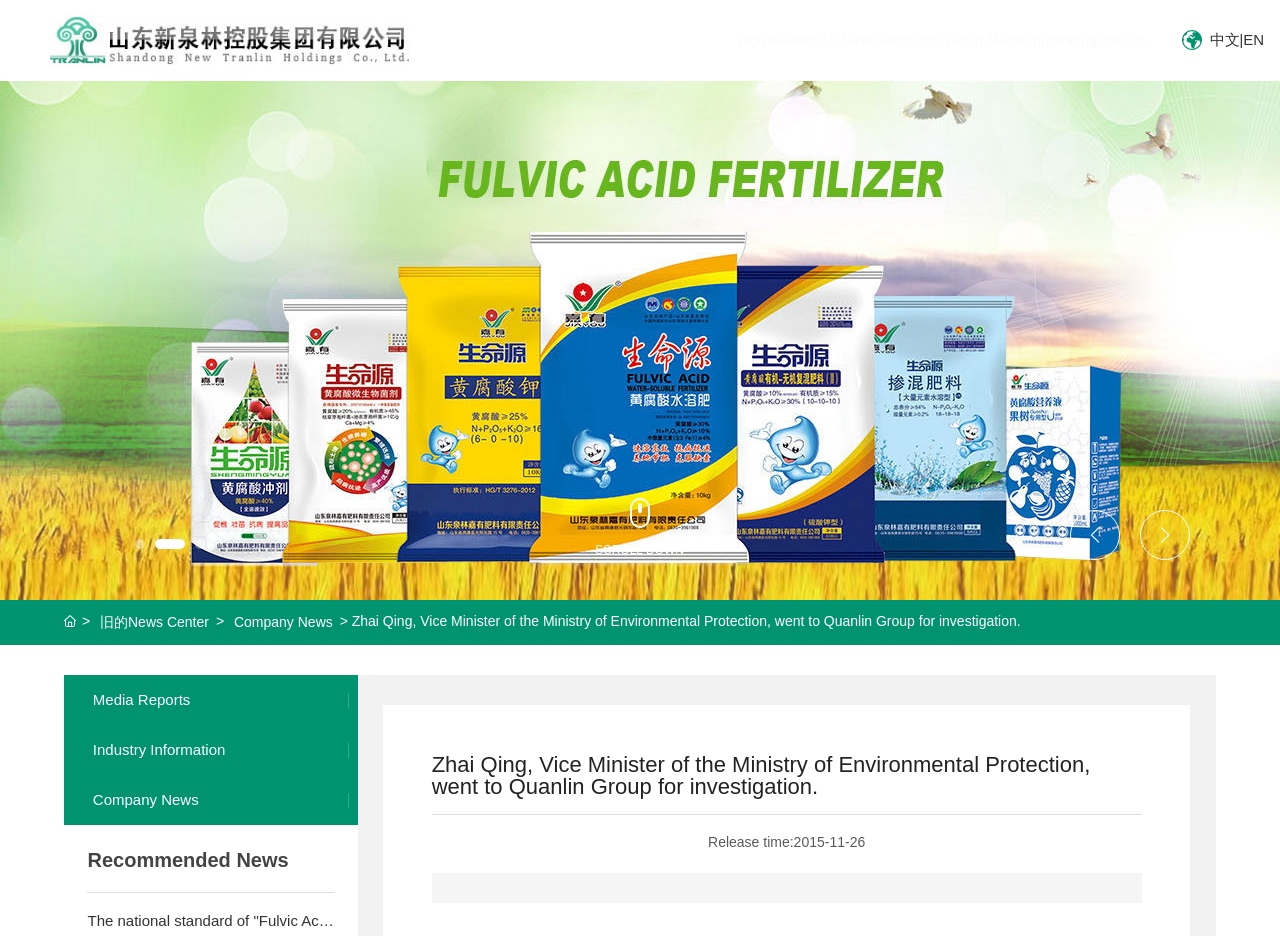What is the language option on the top right corner?
Using the details from the image, give an elaborate explanation to answer the question.

I looked at the top right corner of the webpage and found two language options, which are '中文' and 'EN'. These options allow users to switch between Chinese and English languages.